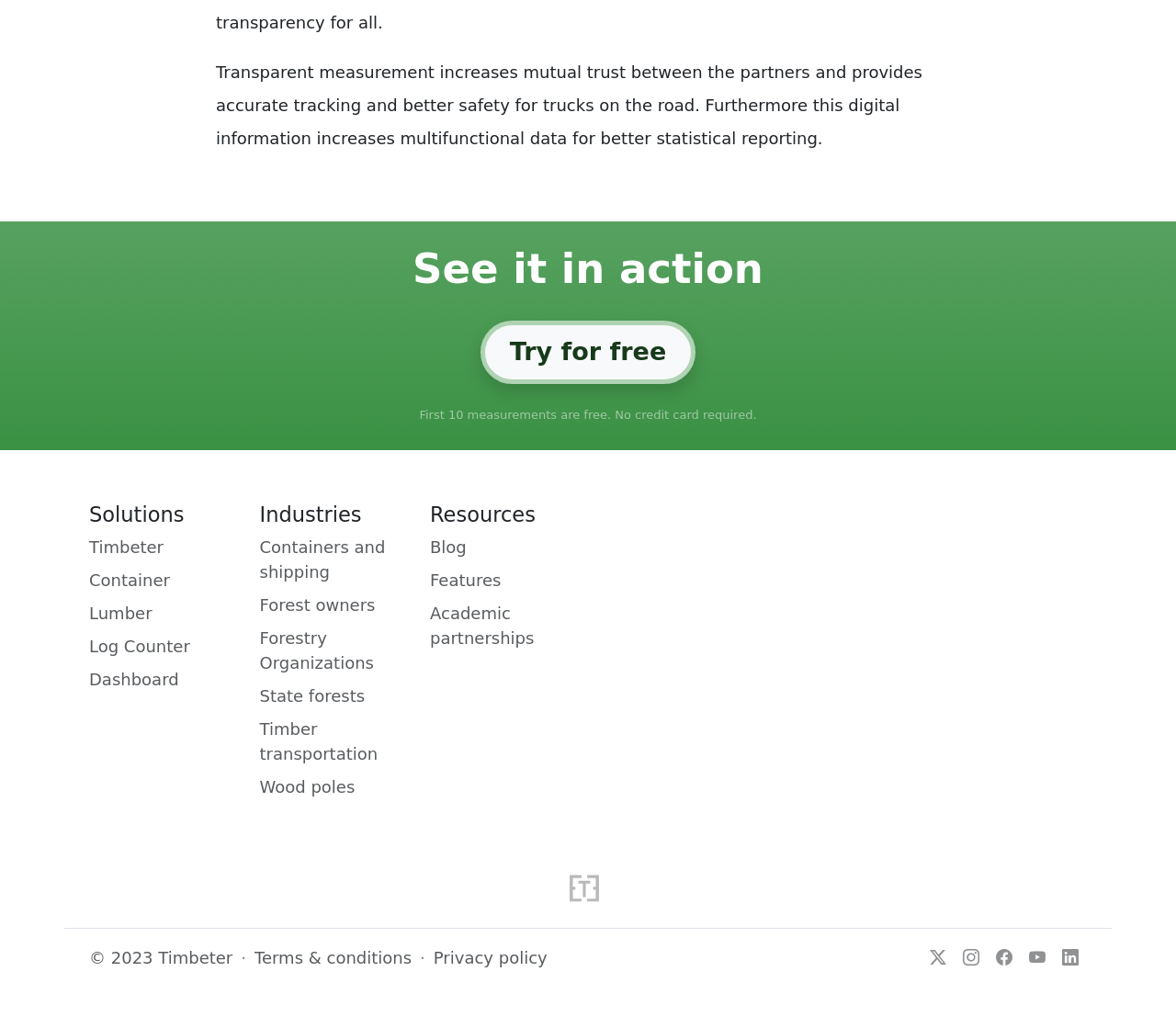Please locate the bounding box coordinates of the element that needs to be clicked to achieve the following instruction: "Check terms and conditions". The coordinates should be four float numbers between 0 and 1, i.e., [left, top, right, bottom].

[0.209, 0.919, 0.357, 0.944]